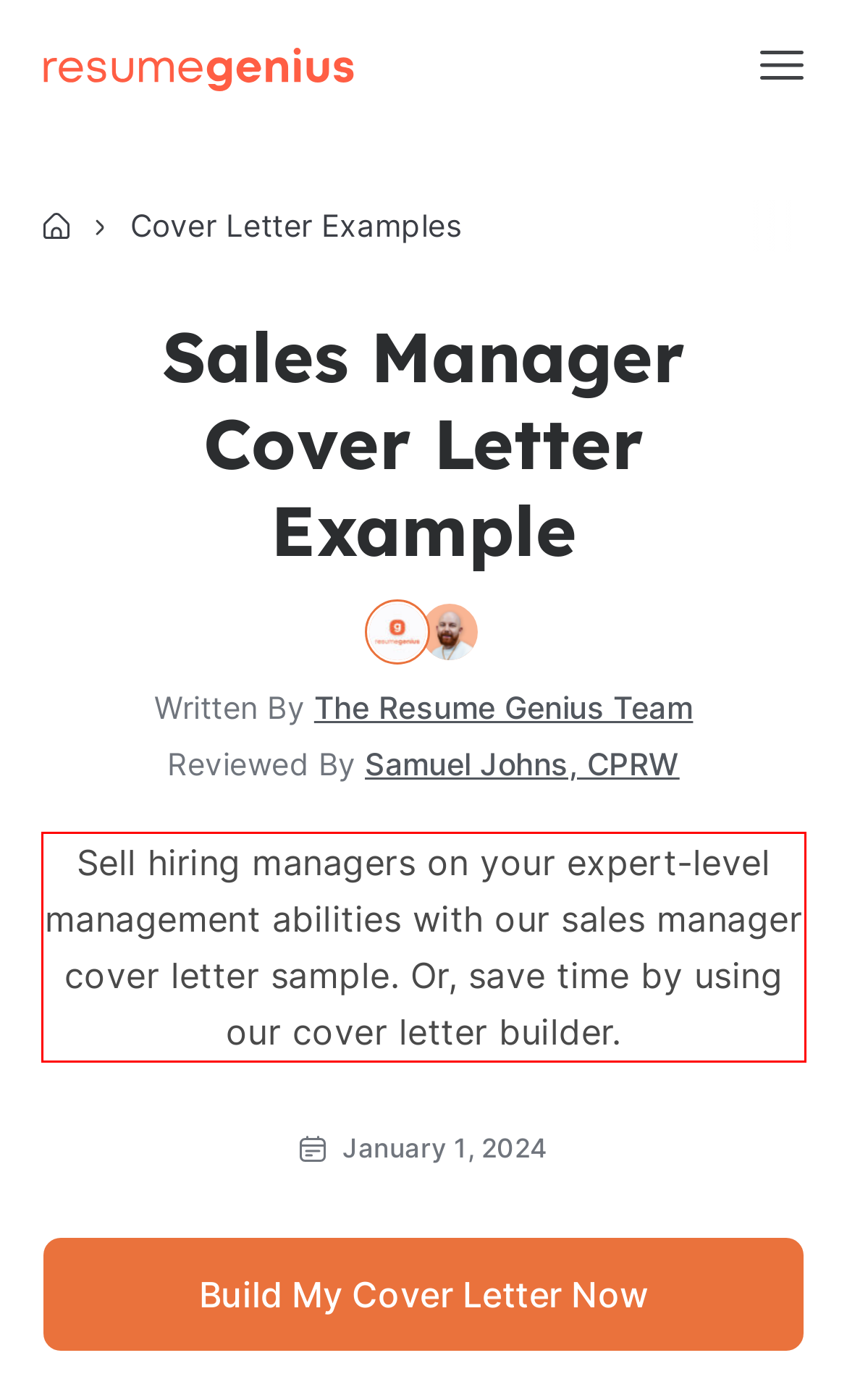You have a screenshot of a webpage with a red bounding box. Use OCR to generate the text contained within this red rectangle.

Sell hiring managers on your expert-level management abilities with our sales manager cover letter sample. Or, save time by using our cover letter builder.